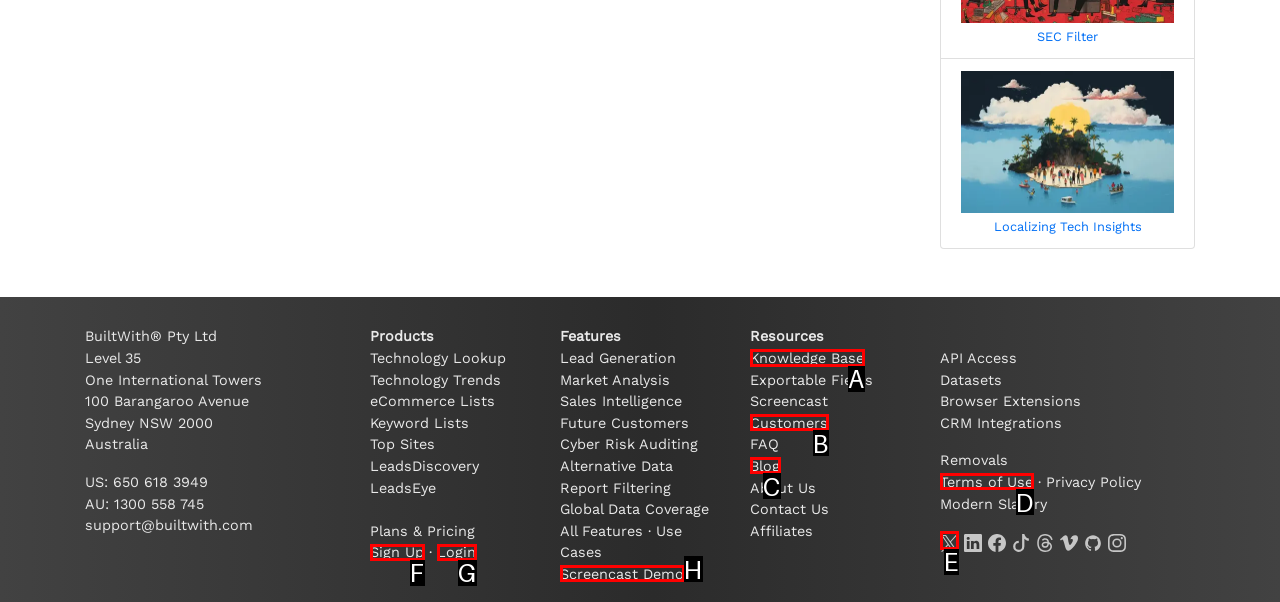Indicate the HTML element that should be clicked to perform the task: View the 'Knowledge Base' Reply with the letter corresponding to the chosen option.

A